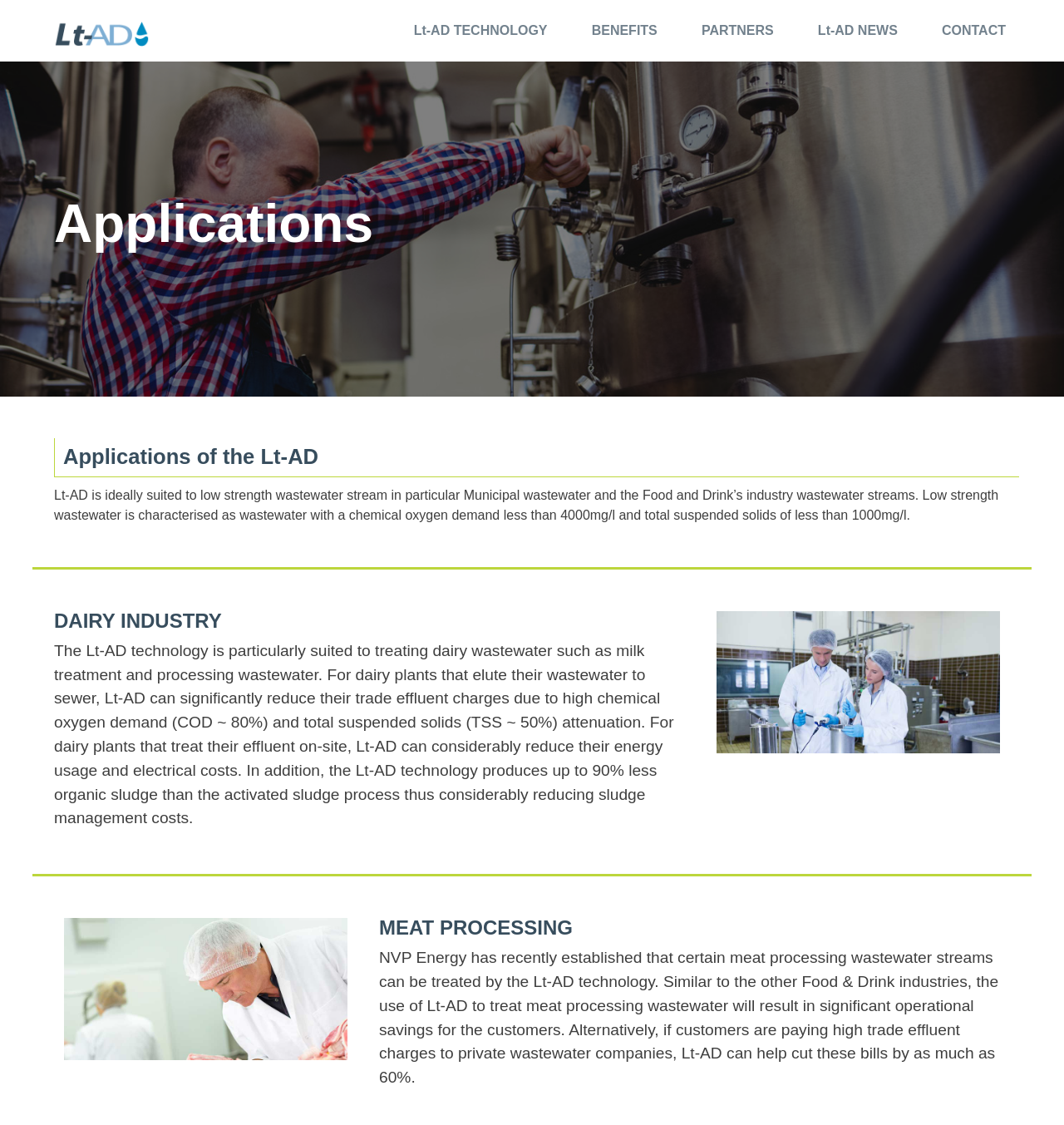How much can Lt-AD help cut trade effluent charges for meat processing customers?
Respond to the question with a well-detailed and thorough answer.

According to the webpage, if customers are paying high trade effluent charges to private wastewater companies, Lt-AD can help cut these bills by as much as 60%.